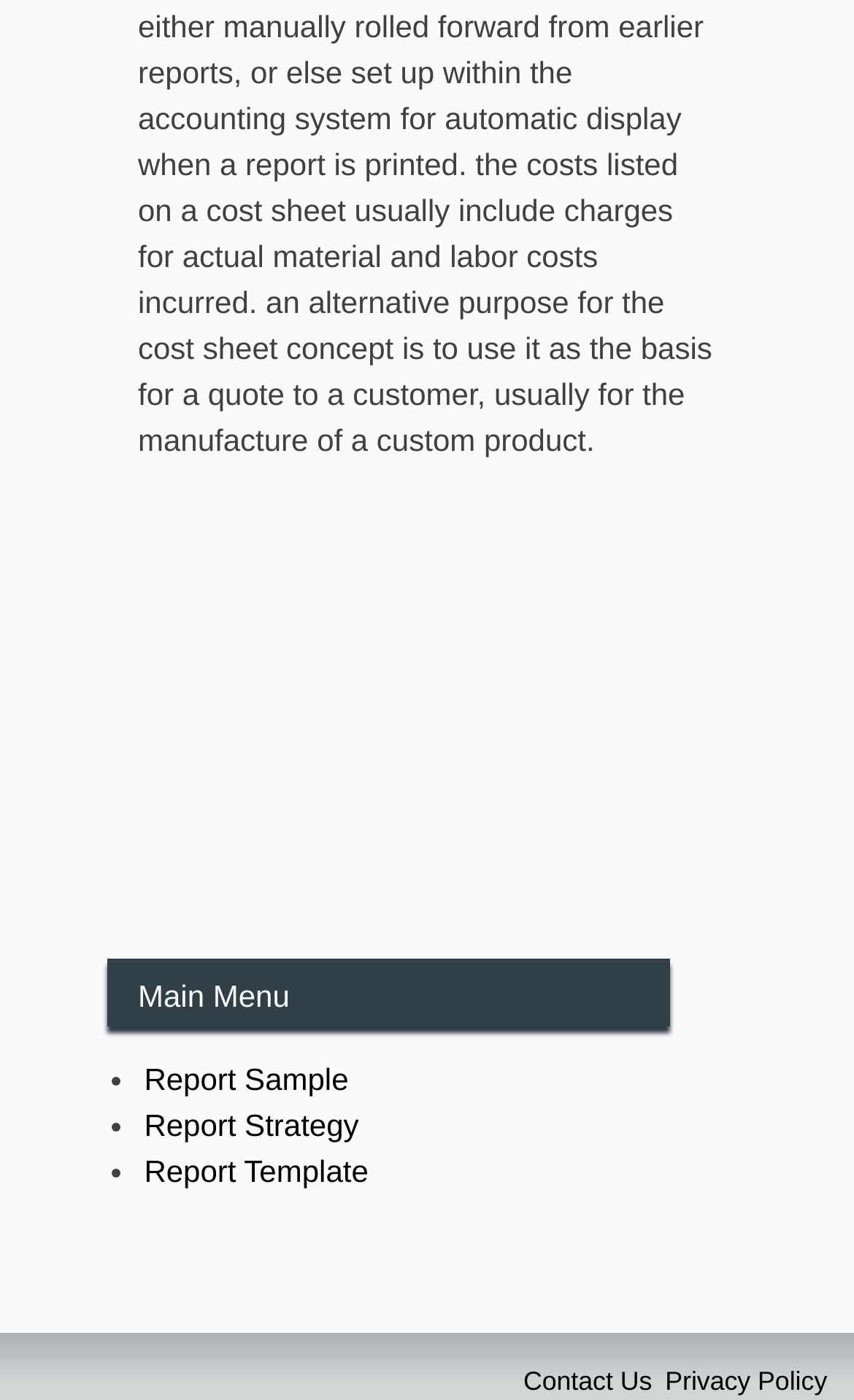How many links are at the bottom of the page?
Could you give a comprehensive explanation in response to this question?

I looked at the links at the bottom of the page and found that there are two links, 'Privacy Policy' and 'Contact Us'.